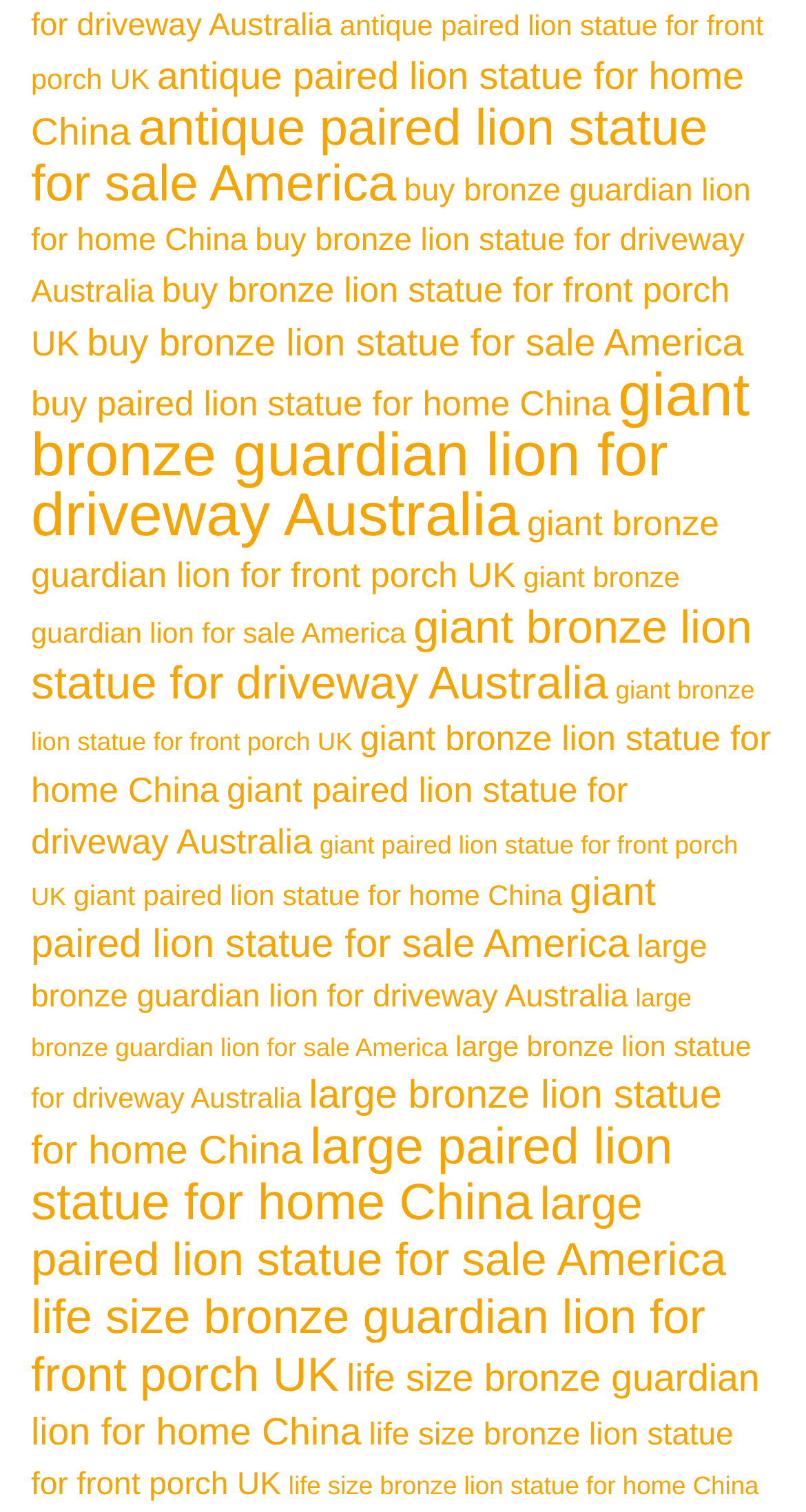How many products are listed for 'antique paired lion statue for front porch UK'?
Answer the question with a detailed and thorough explanation.

The link 'antique paired lion statue for front porch UK' has a description '(21个项目)' which indicates that there are 21 products listed for this category.